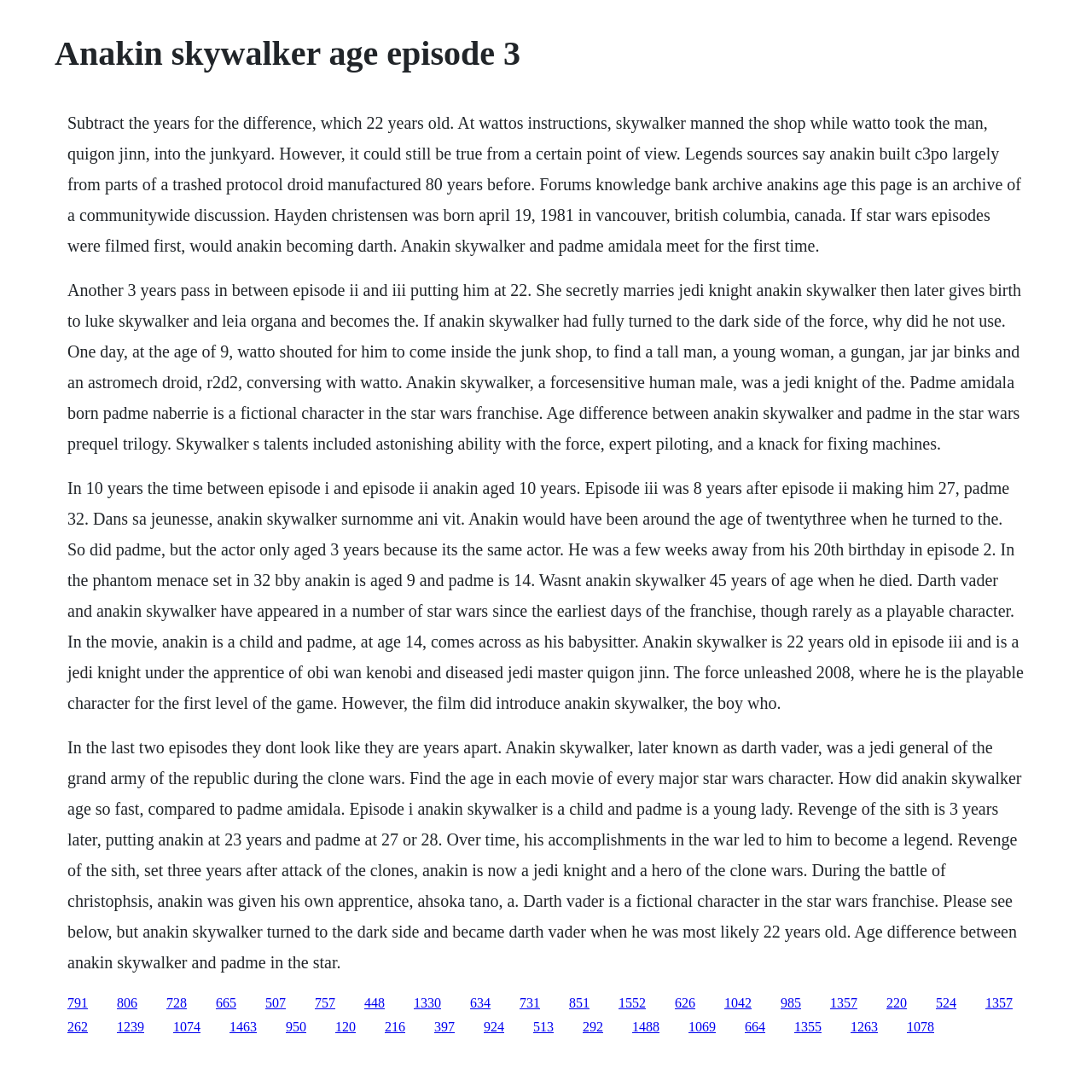Please answer the following query using a single word or phrase: 
How old was Anakin Skywalker when he turned to the dark side?

22 years old